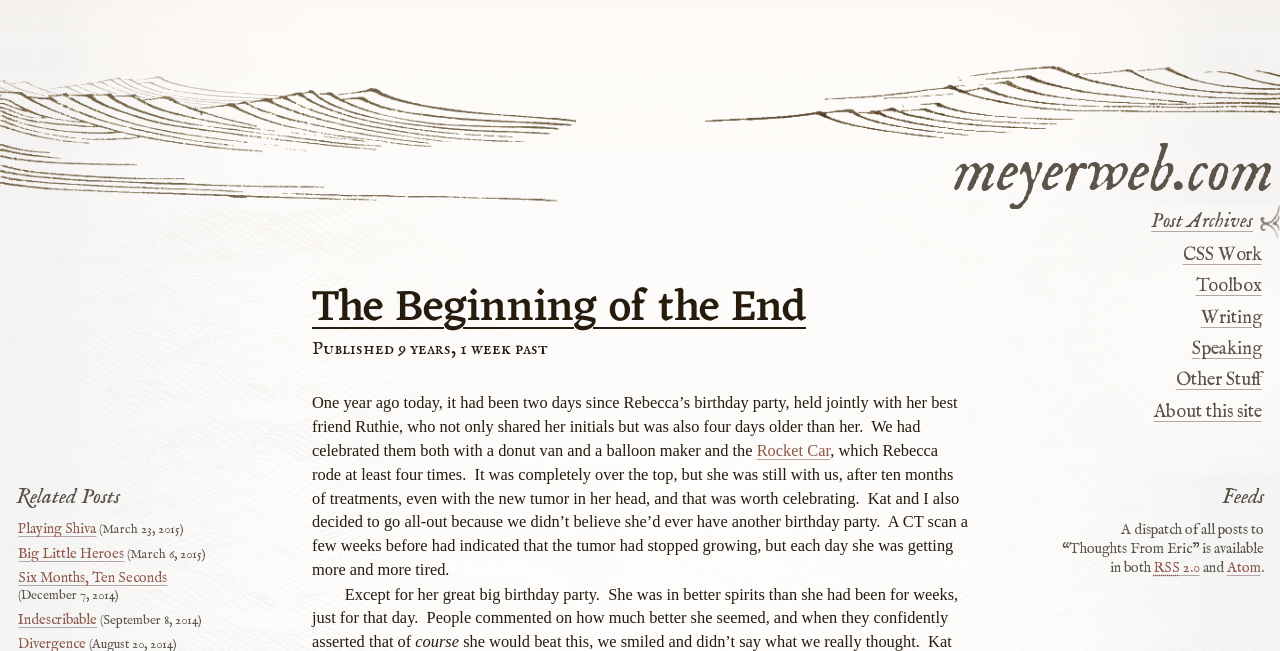Locate the bounding box coordinates of the UI element described by: "The Beginning of the End". The bounding box coordinates should consist of four float numbers between 0 and 1, i.e., [left, top, right, bottom].

[0.244, 0.415, 0.63, 0.535]